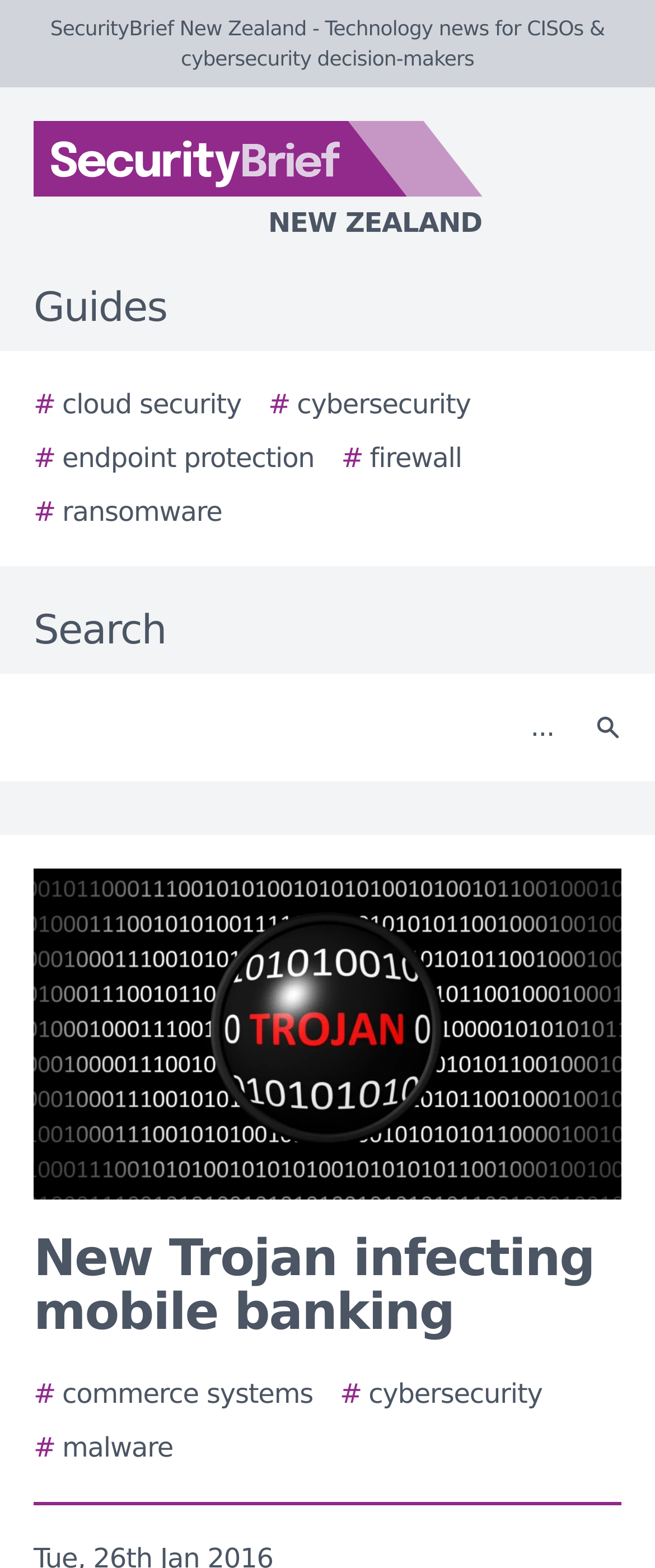Answer this question using a single word or a brief phrase:
What type of image is displayed on the webpage?

Story image